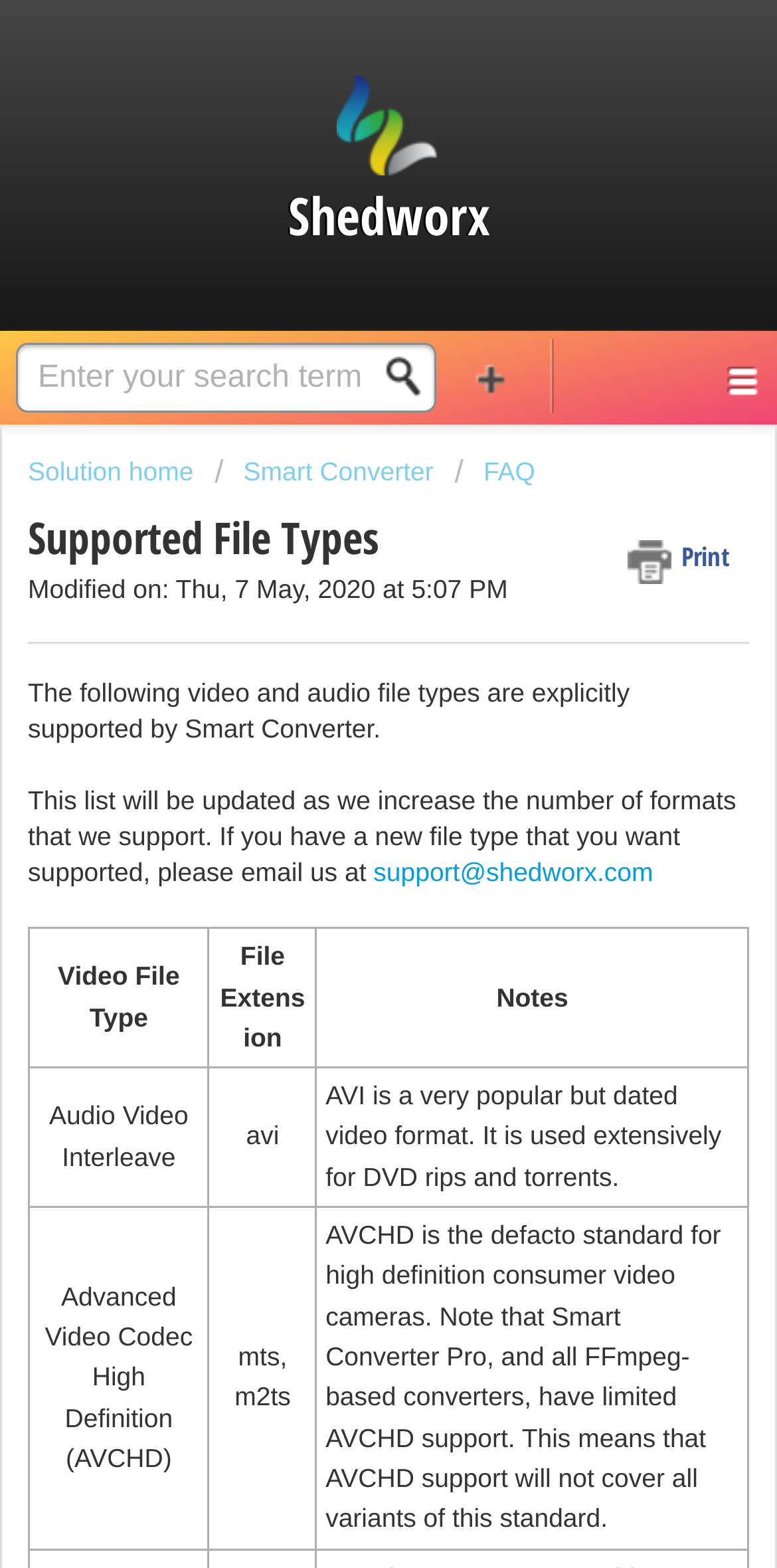Respond to the following question with a brief word or phrase:
What is the file extension for AVCHD?

mts, m2ts